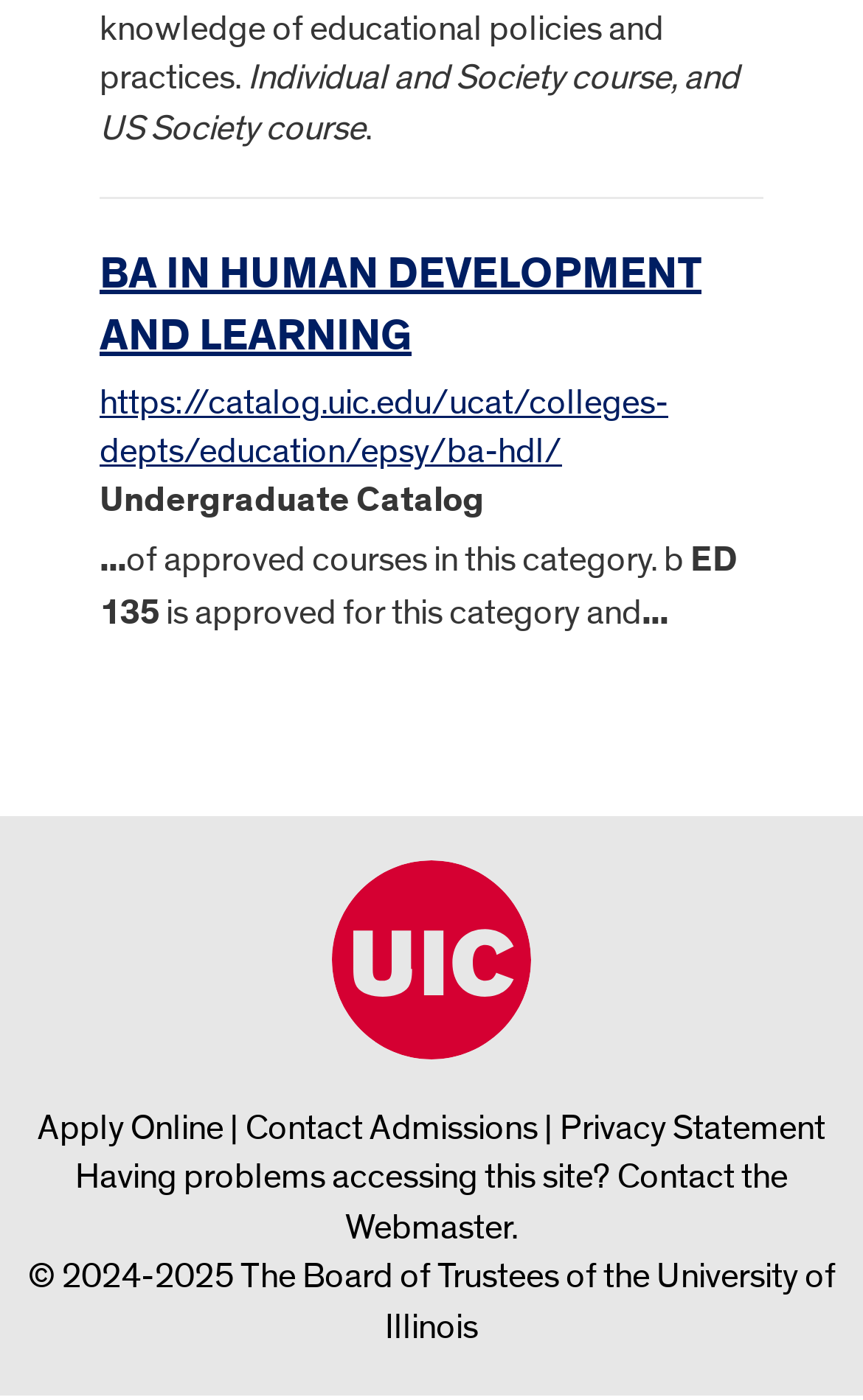Please provide a one-word or phrase answer to the question: 
What is the course number of ED?

135